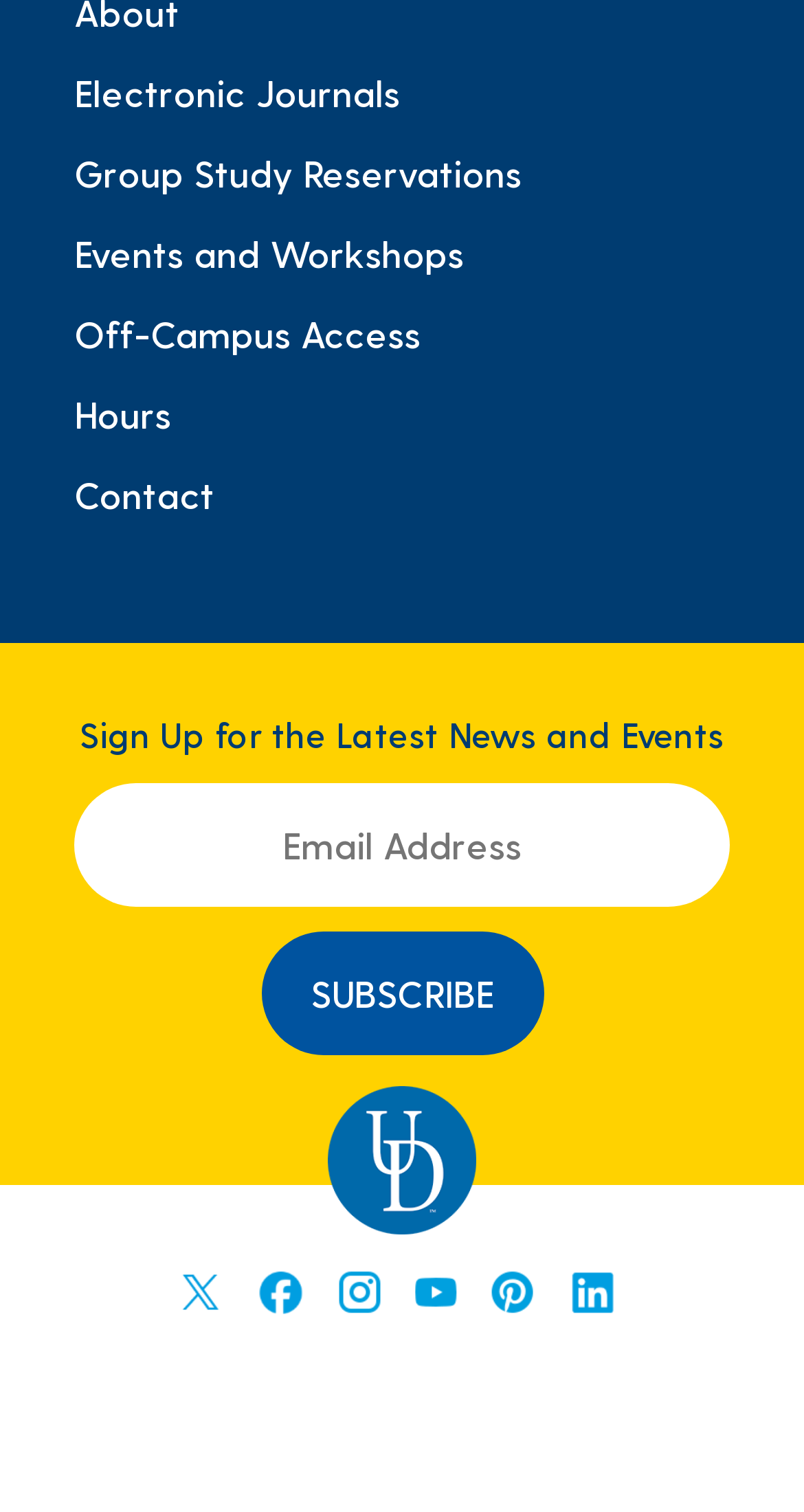Please provide a detailed answer to the question below based on the screenshot: 
What is the purpose of the textbox?

The textbox is labeled as 'Email Address' and is located next to a 'Subscribe' button, suggesting that it is used to enter an email address to subscribe to a newsletter or receive updates.